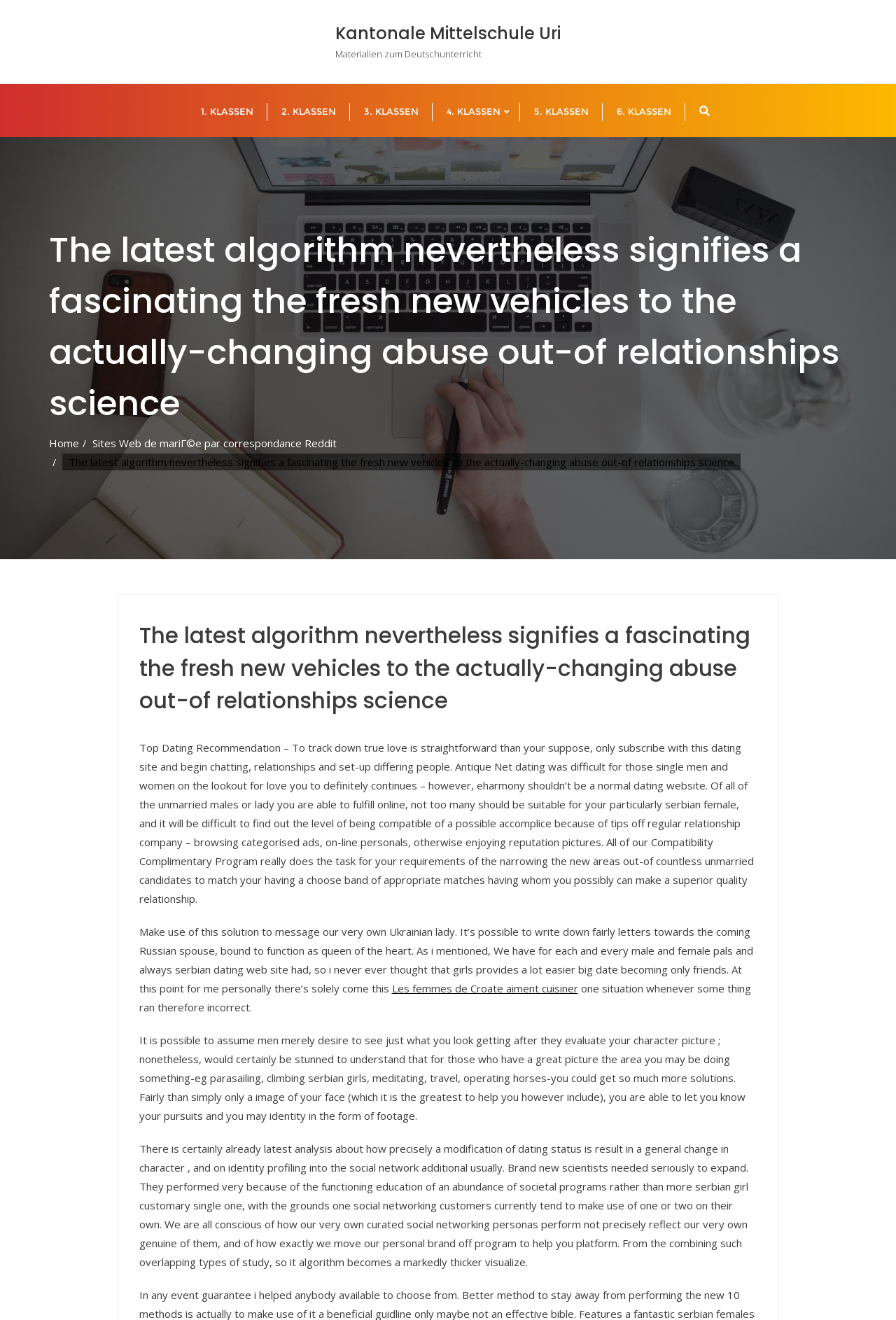What is the purpose of the webpage?
Based on the image, please offer an in-depth response to the question.

I found the answer by reading the static text elements, which mention 'Top Dating Recommendation' and provide information about finding true love, indicating that the purpose of the webpage is to provide dating recommendations.